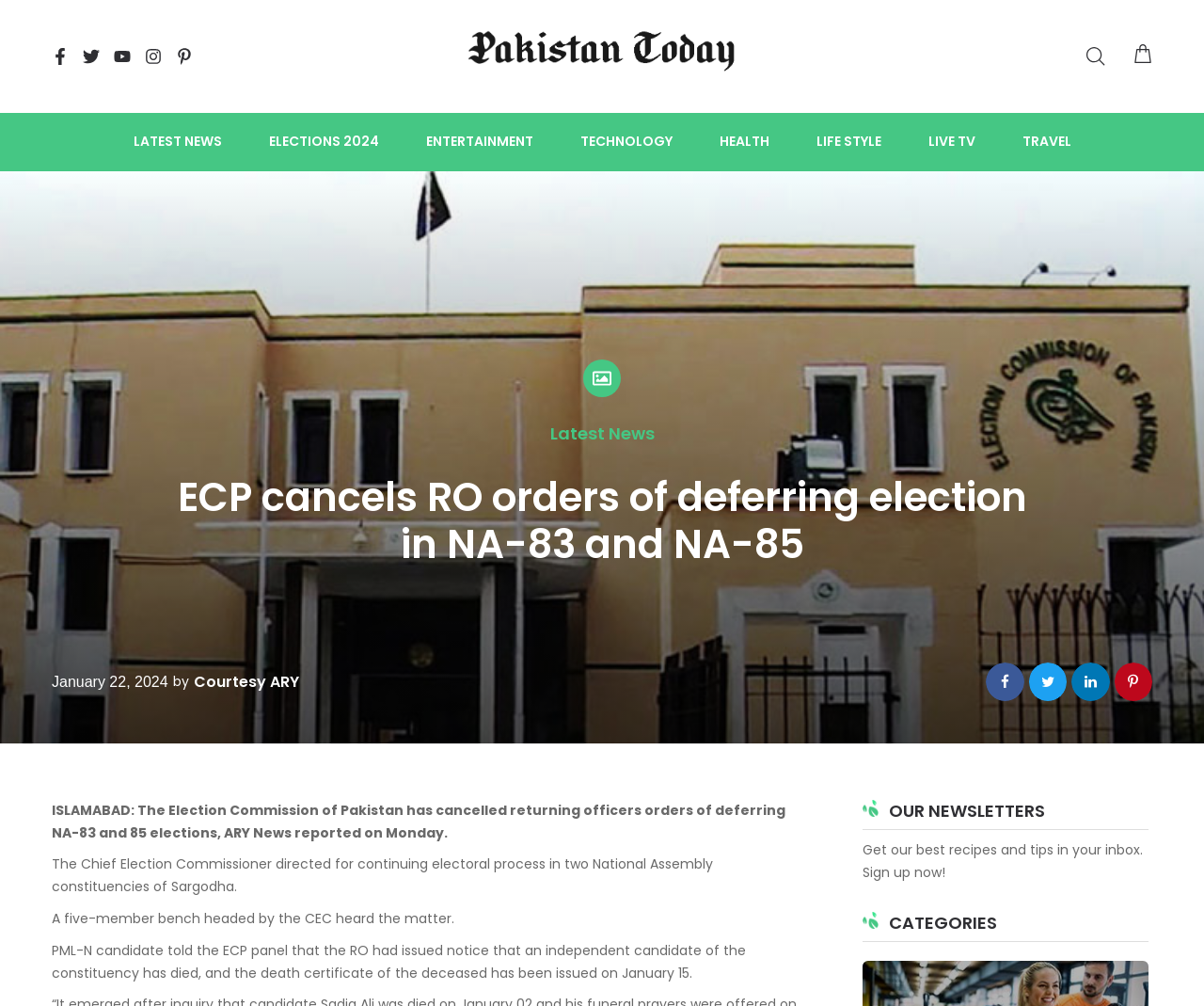Please identify the bounding box coordinates for the region that you need to click to follow this instruction: "Visit Facebook page".

[0.043, 0.048, 0.057, 0.065]